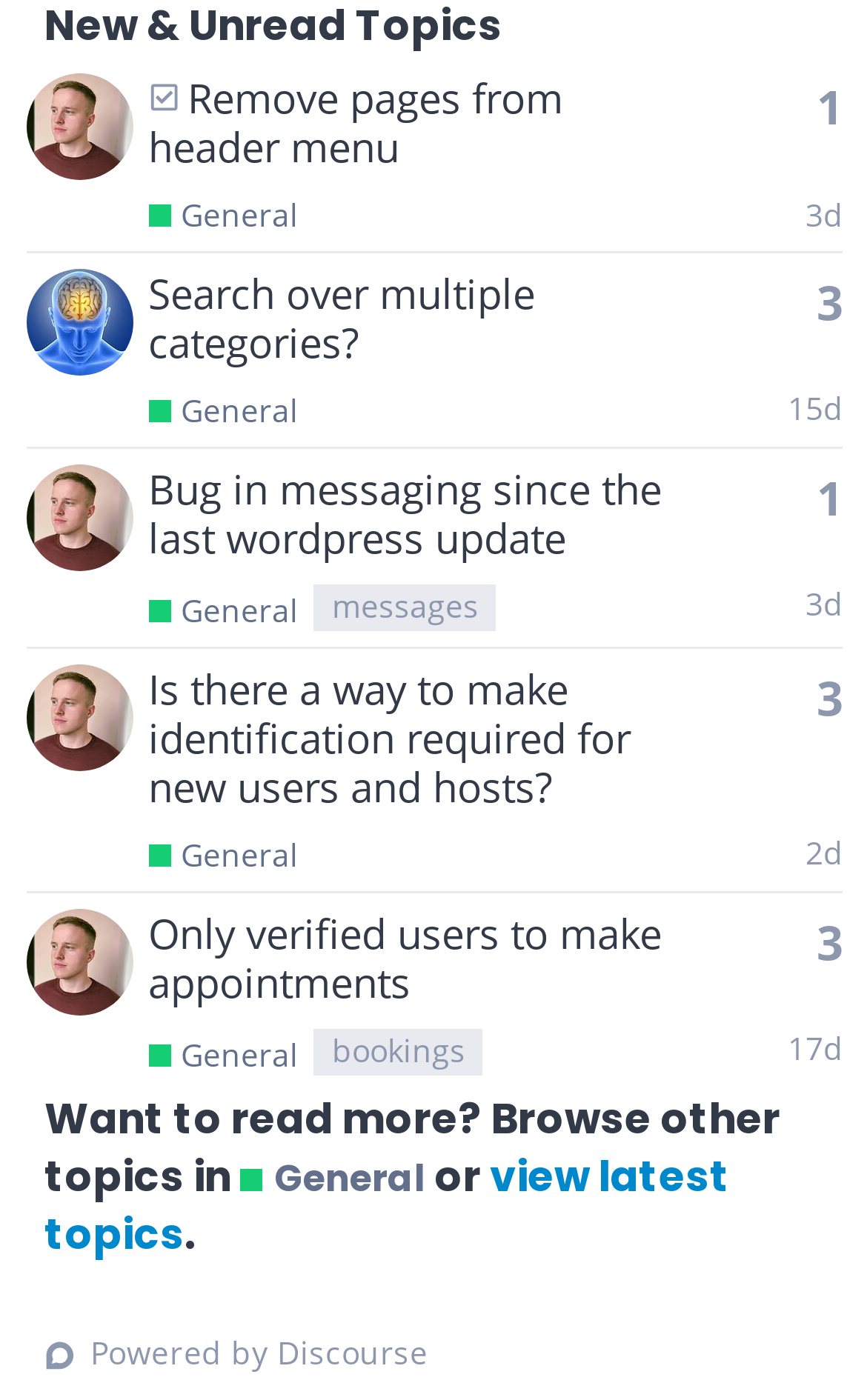Answer in one word or a short phrase: 
Who is the latest poster of the topic 'Bug in messaging since the last wordpress update'?

andrii